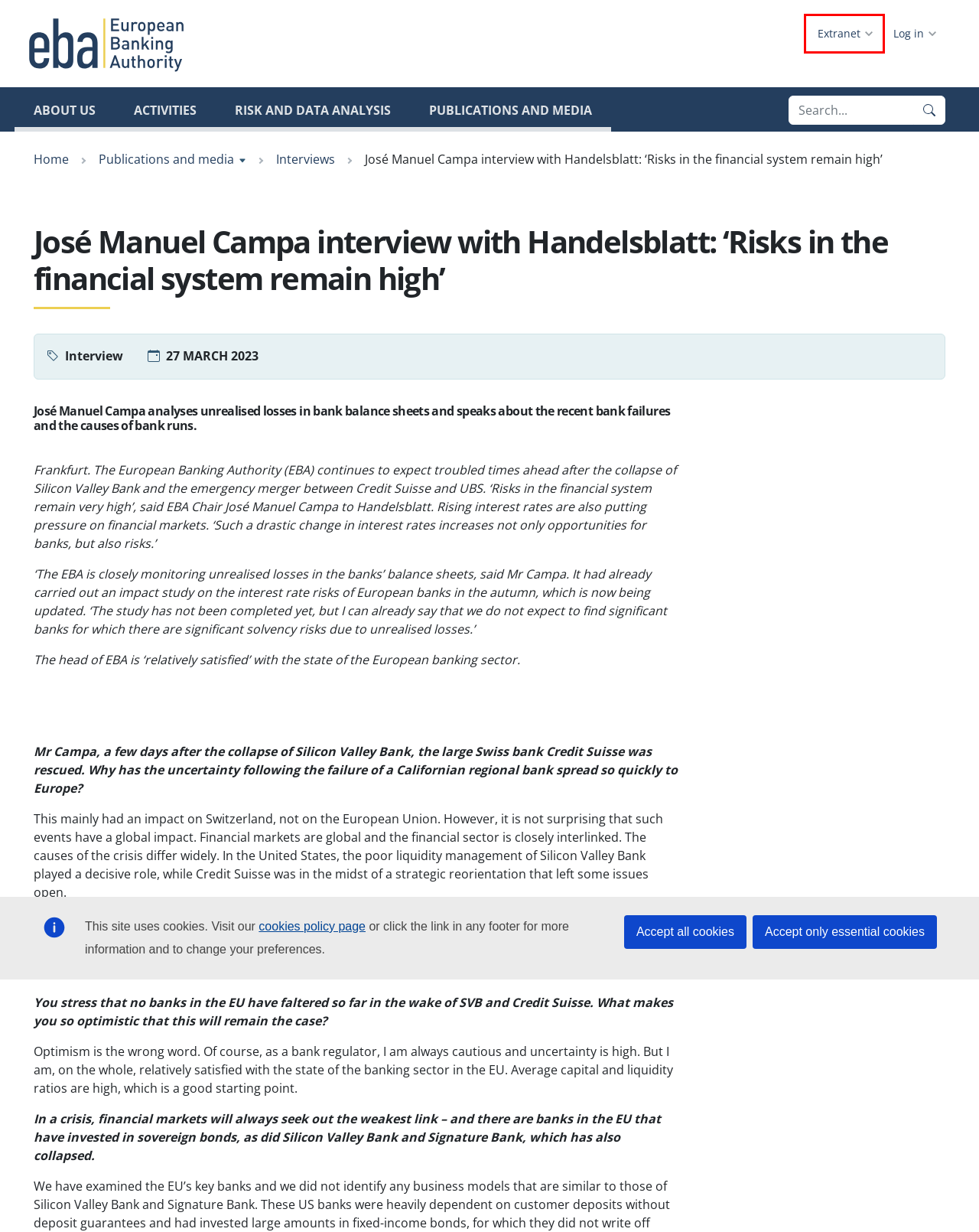You are presented with a screenshot of a webpage containing a red bounding box around an element. Determine which webpage description best describes the new webpage after clicking on the highlighted element. Here are the candidates:
A. Homepage - European Union
B. EQS Integrity Line
C. Language selection | EU Agencies Network
D. | European Securities and Markets Authority
E. Language selection | European Union
F. CEBS archive | European Banking Authority
G. User account | European Banking Authority Extranet
H. European Systemic Risk Board

G